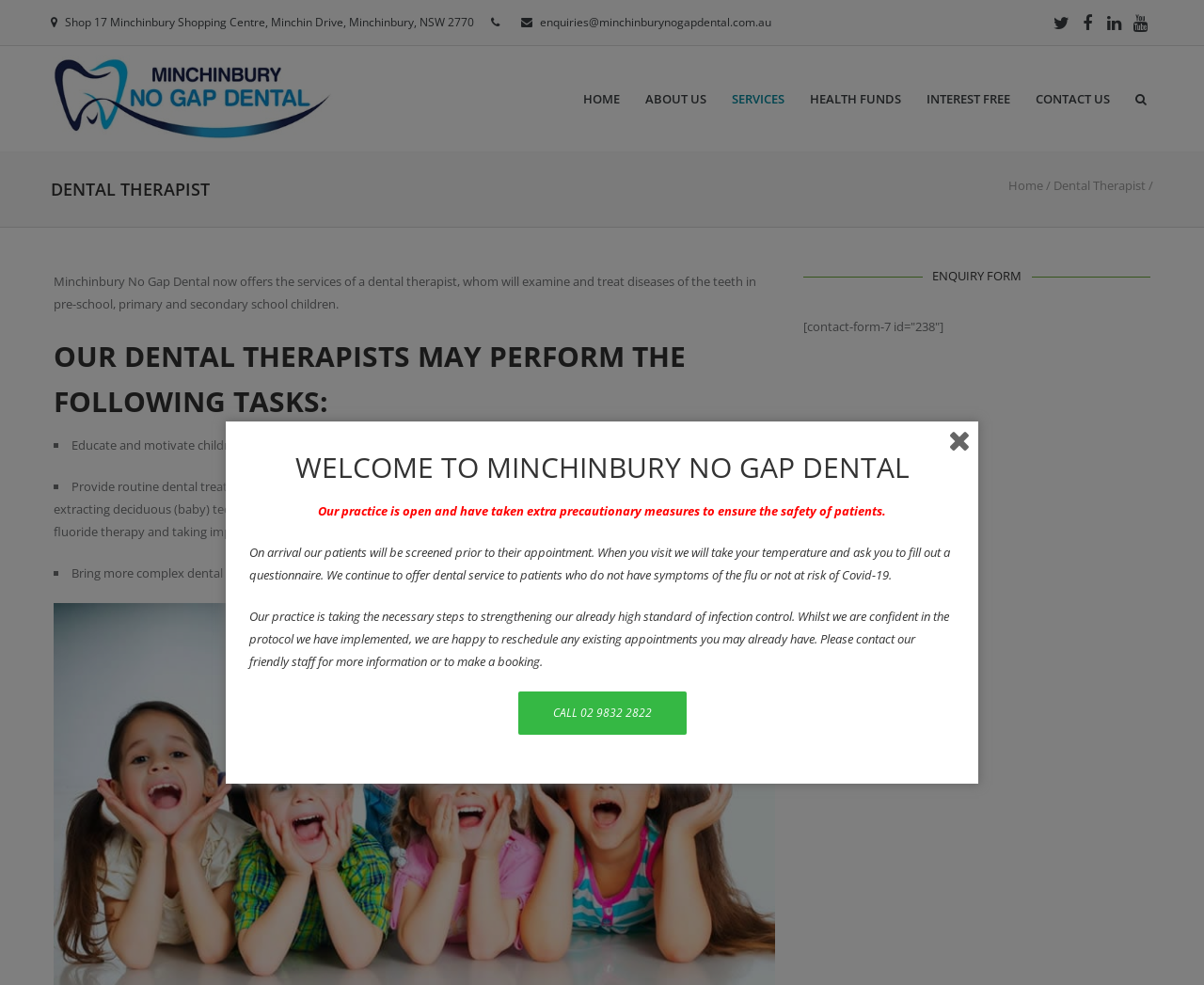Please determine the bounding box coordinates of the clickable area required to carry out the following instruction: "Click the 'CONTACT US' link". The coordinates must be four float numbers between 0 and 1, represented as [left, top, right, bottom].

[0.859, 0.094, 0.923, 0.108]